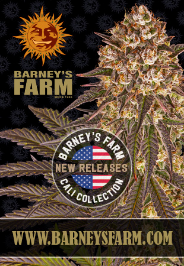What is the collection highlighted in the circular emblem?
Answer the question with a detailed and thorough explanation.

The circular emblem in the center of the image reads 'NEW RELEASES CALI COLLECTION', which suggests that the collection being highlighted is the Cali Collection, showcasing the brand's latest products.